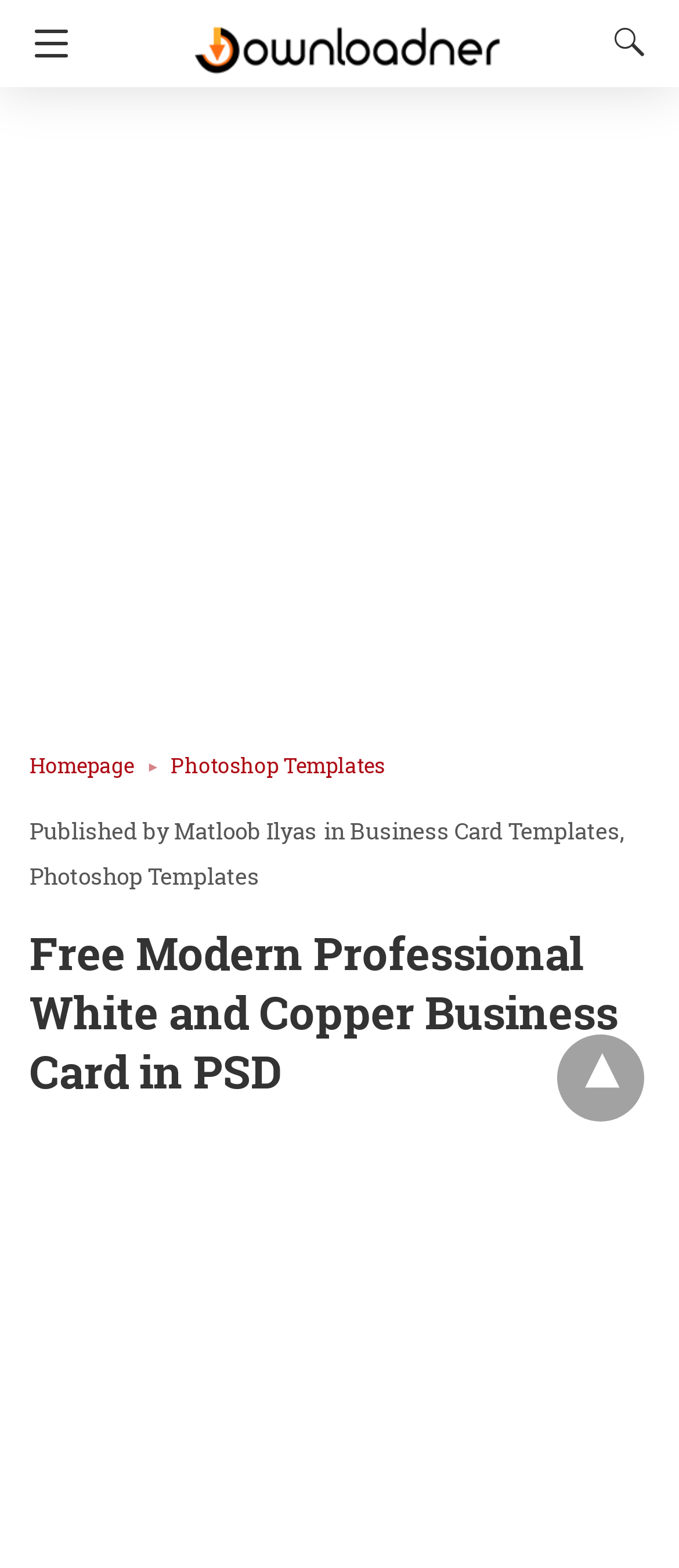Bounding box coordinates are to be given in the format (top-left x, top-left y, bottom-right x, bottom-right y). All values must be floating point numbers between 0 and 1. Provide the bounding box coordinate for the UI element described as: Photoshop Templates

[0.251, 0.479, 0.566, 0.497]